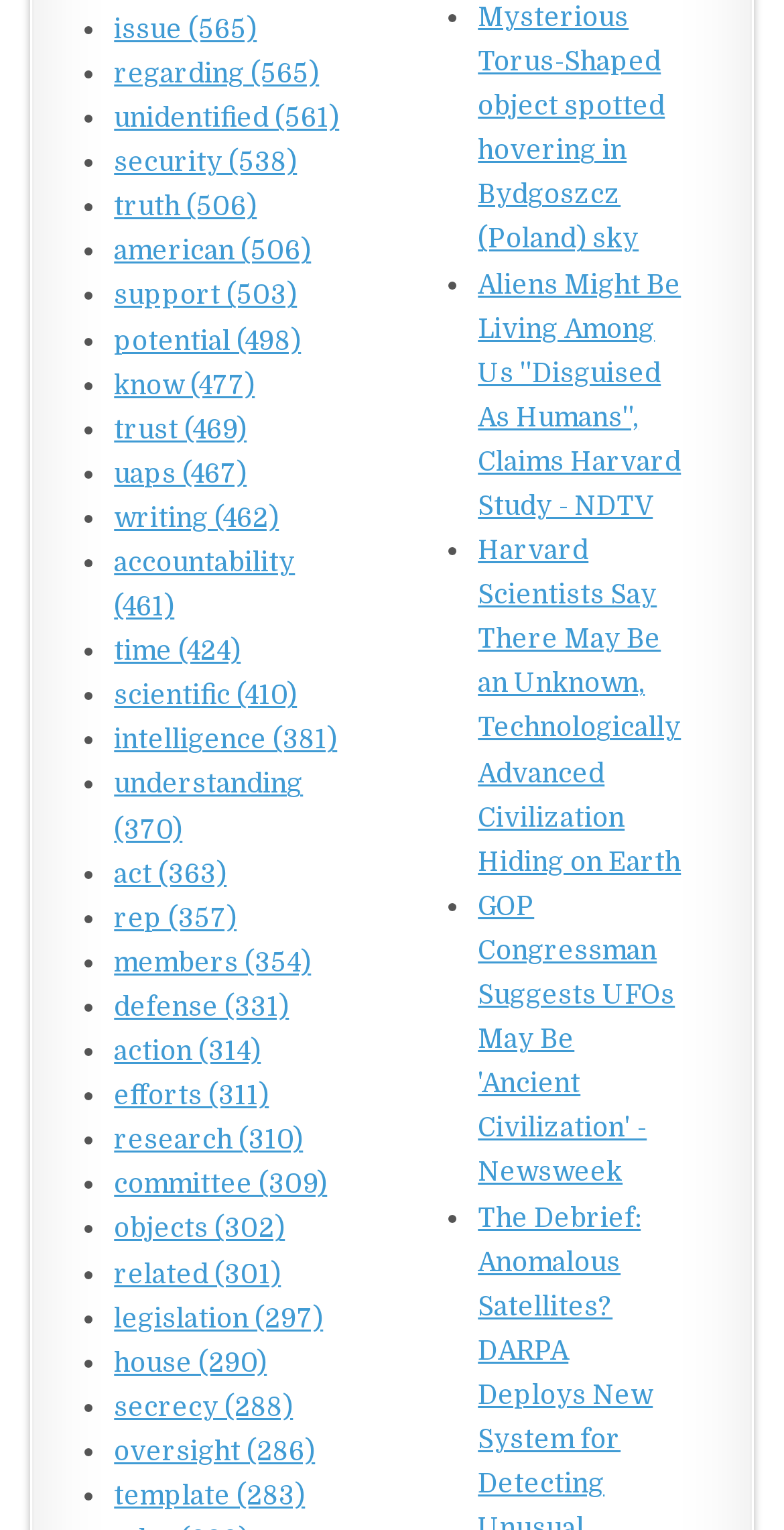What is the tone of the webpage?
Based on the image, answer the question with as much detail as possible.

The webpage appears to be informative, providing a collection of links to news articles and stories related to UFOs and aliens, without expressing a personal opinion or bias, suggesting that the tone of the webpage is informative and neutral.